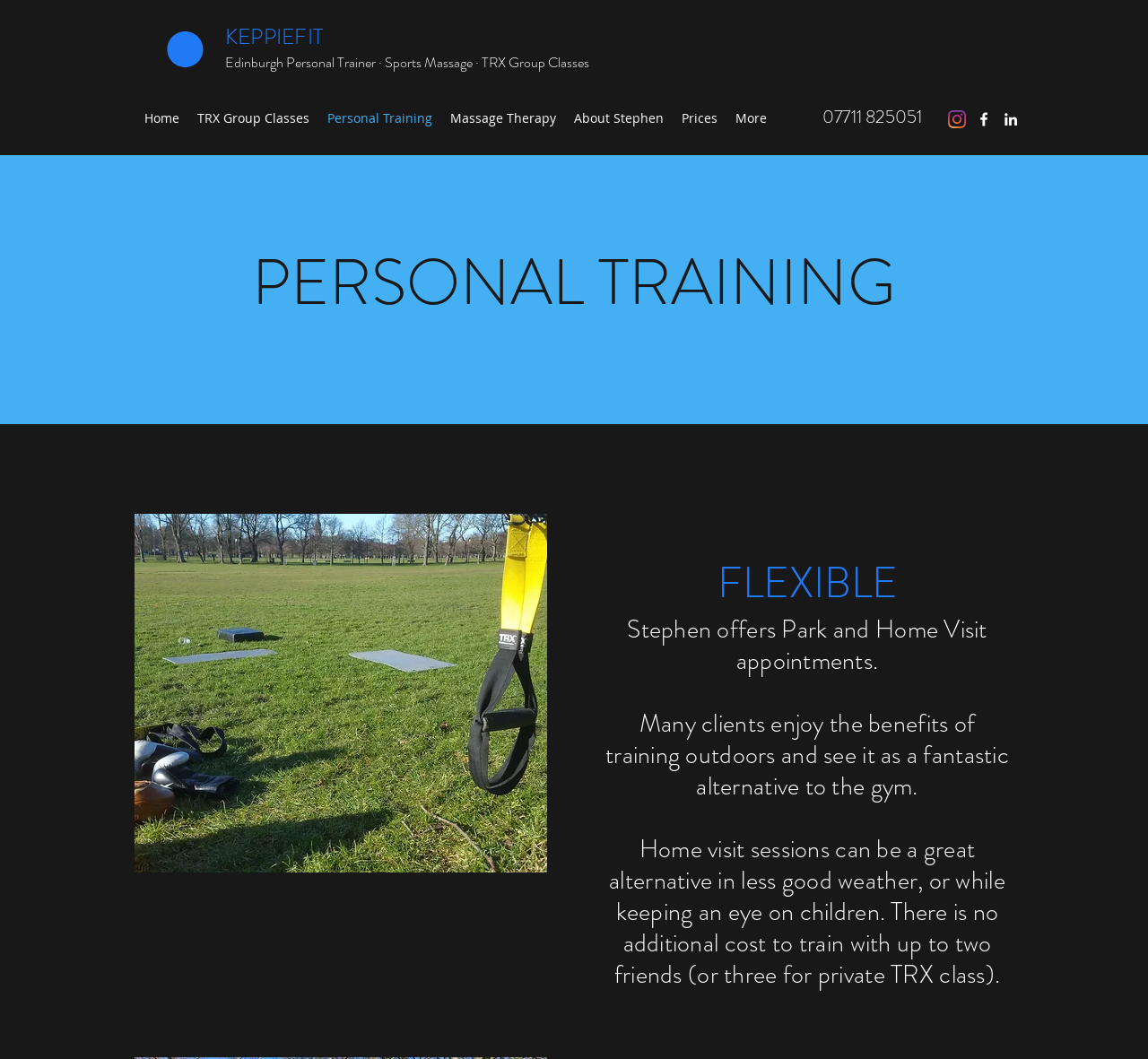Summarize the webpage with intricate details.

This webpage is about Keppiefit, a personal training service based in Edinburgh. At the top left, there is a link and a heading "KEPPIEFIT" followed by another heading that describes the services offered, including personal training, sports massage, and TRX group classes. 

Below these headings, there is a navigation menu with links to different sections of the website, including Home, TRX Group Classes, Personal Training, Massage Therapy, About Stephen, and Prices. 

To the right of the navigation menu, there is a phone number "07711 825051" displayed. Above the phone number, there are social media links to Instagram, Facebook, and LinkedIn, each represented by an icon.

Further down the page, there is a heading "PERSONAL TRAINING" followed by an image. Below the image, there is a heading "FLEXIBLE" and a paragraph of text that describes the flexibility of the personal training service, including the option to train outdoors or at home, and the possibility of training with friends without additional cost.